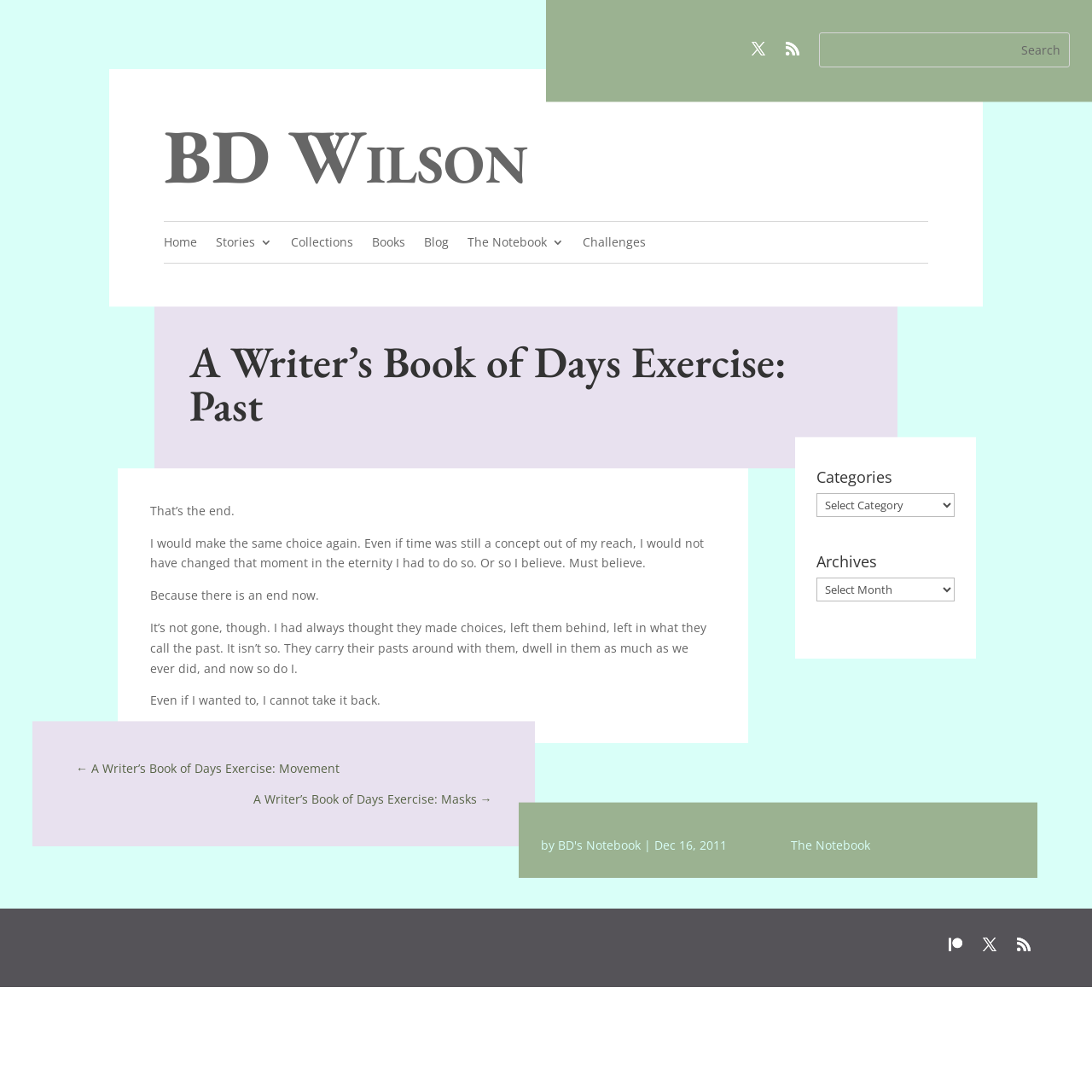Identify the bounding box coordinates of the clickable section necessary to follow the following instruction: "search for something". The coordinates should be presented as four float numbers from 0 to 1, i.e., [left, top, right, bottom].

[0.751, 0.031, 0.979, 0.061]